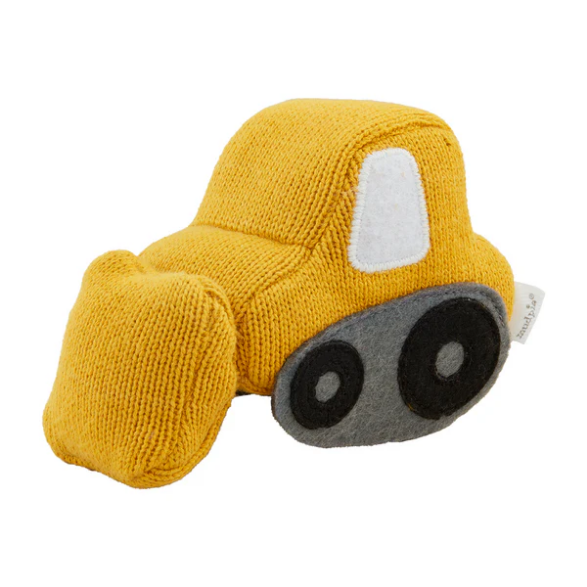What is the color of the wheels?
Please respond to the question with a detailed and thorough explanation.

The color of the wheels is gray, as mentioned in the description of the image that states 'the contrasting gray wheels'.